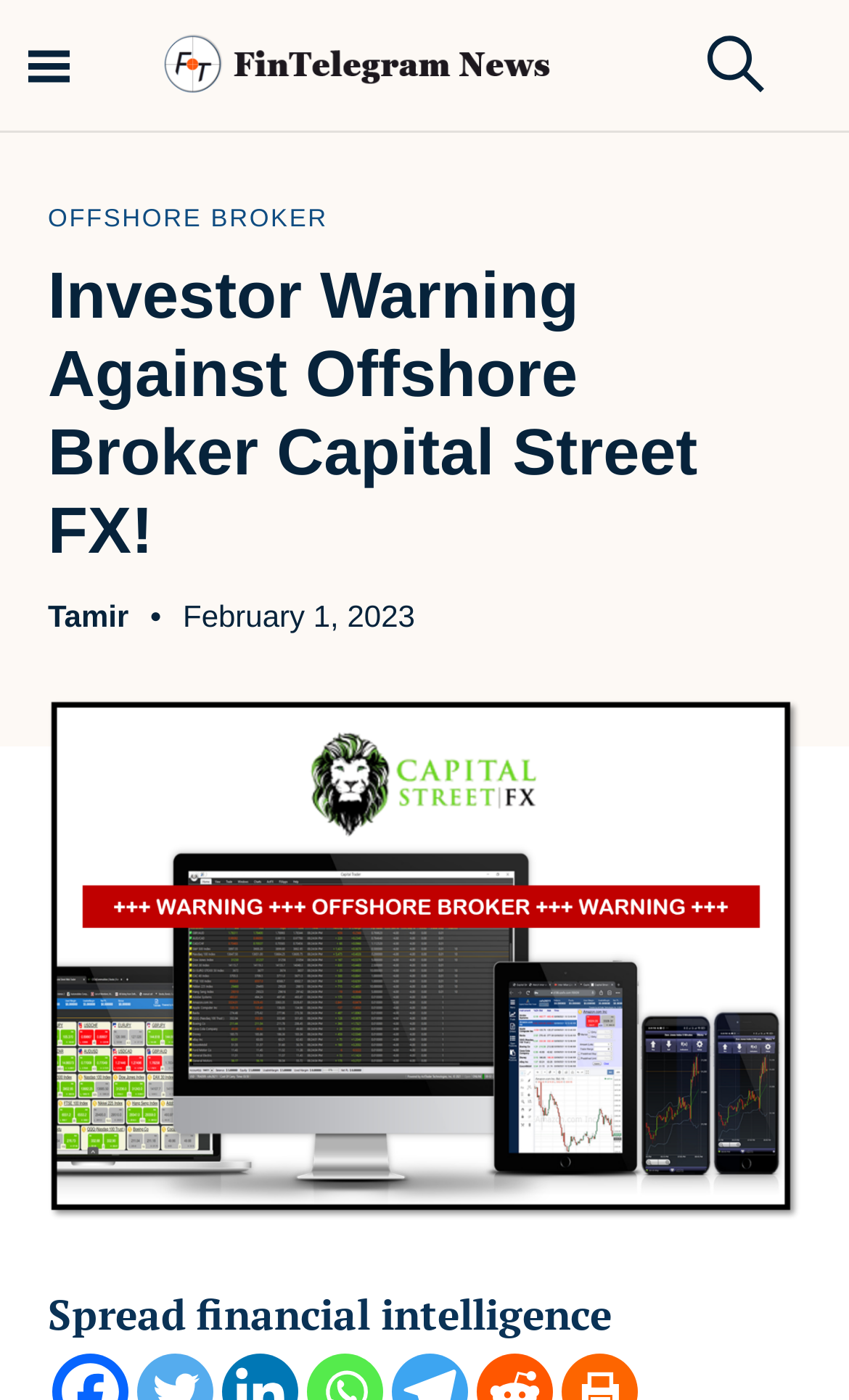Answer the question below in one word or phrase:
What is the name of the offshore broker?

Capital Street FX